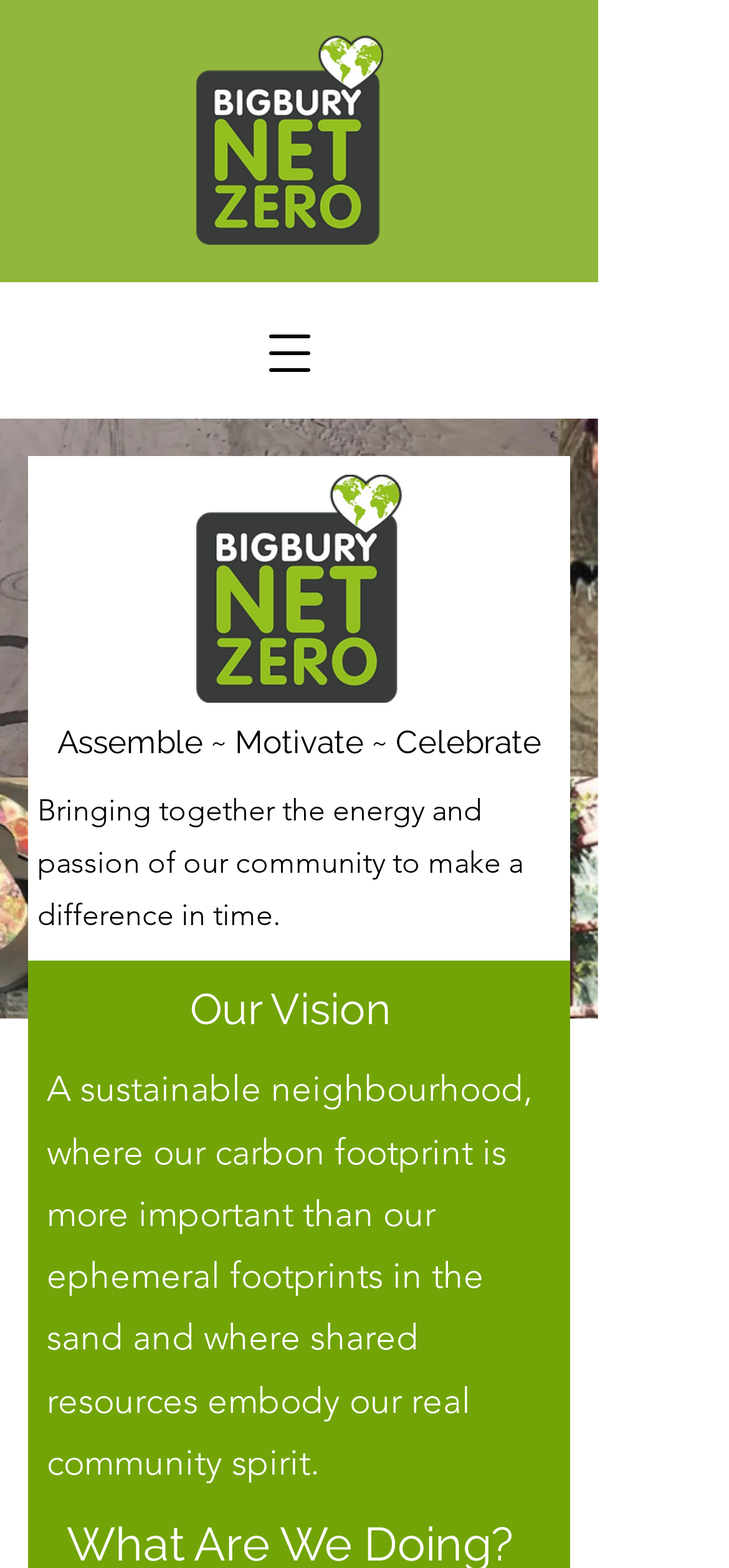What is the theme of the webpage?
Using the image as a reference, answer the question in detail.

The webpage mentions 'carbon footprint', 'sustainable neighbourhood', and 'shared resources', which are all related to environmental sustainability. This suggests that the theme of the webpage is environment and sustainability.